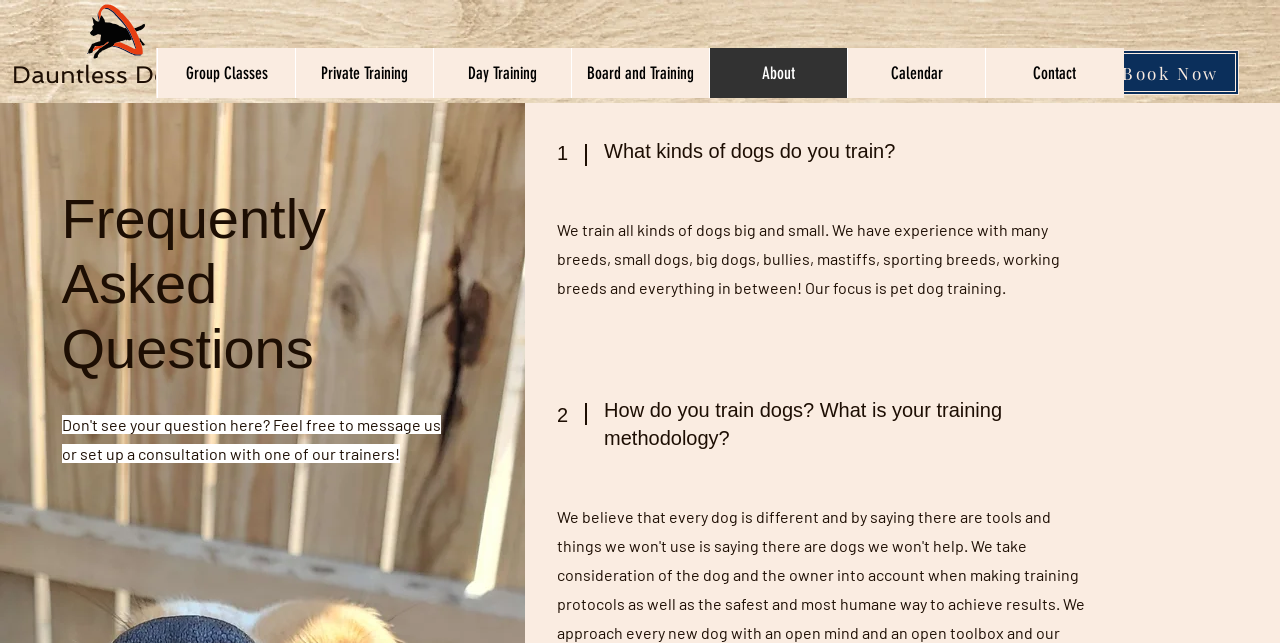What is the name of the dog training service?
From the image, respond with a single word or phrase.

Dauntless Dogs